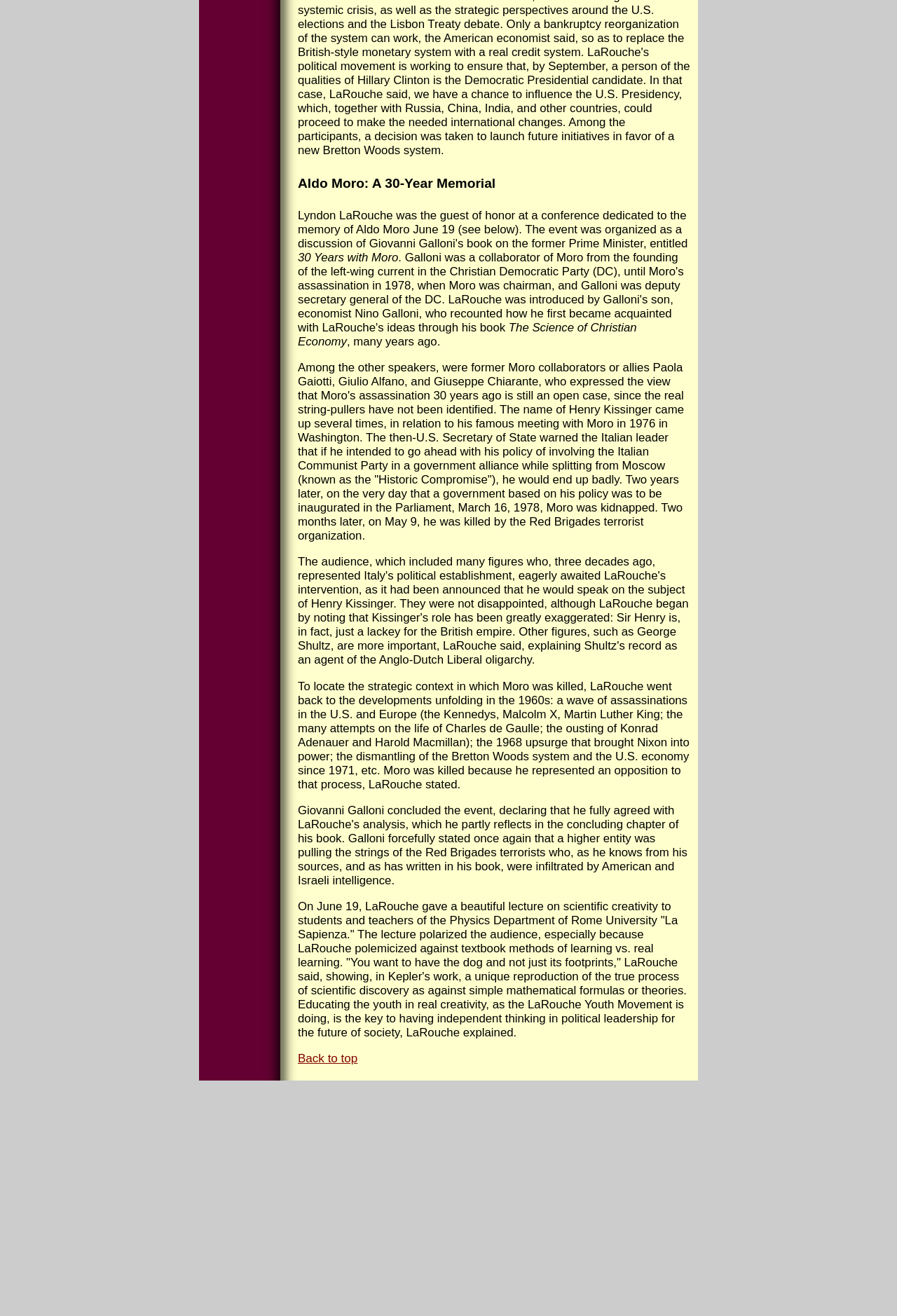Provide a one-word or short-phrase answer to the question:
What is the main topic of this webpage?

Aldo Moro